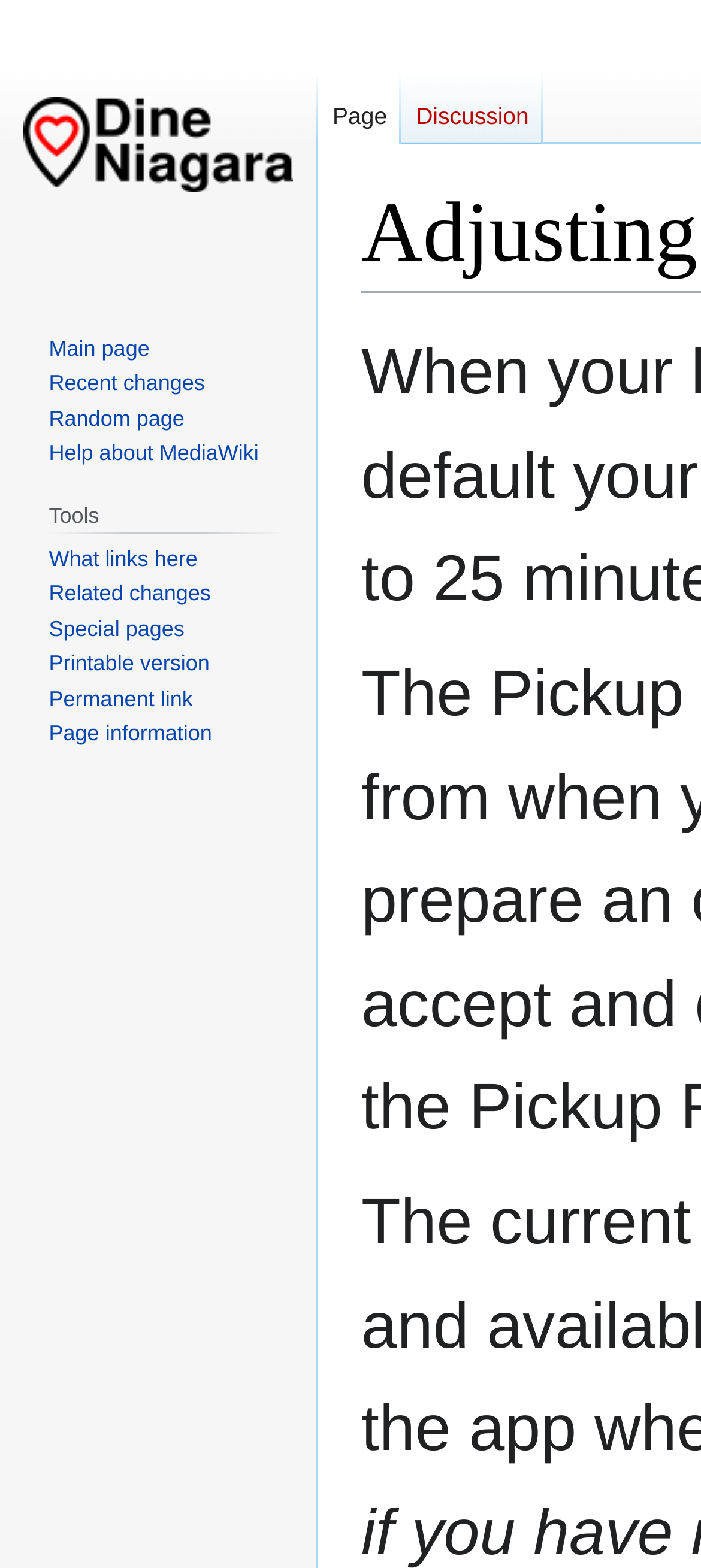Using the provided element description: "title="Visit the main page"", identify the bounding box coordinates. The coordinates should be four floats between 0 and 1 in the order [left, top, right, bottom].

[0.021, 0.0, 0.431, 0.183]